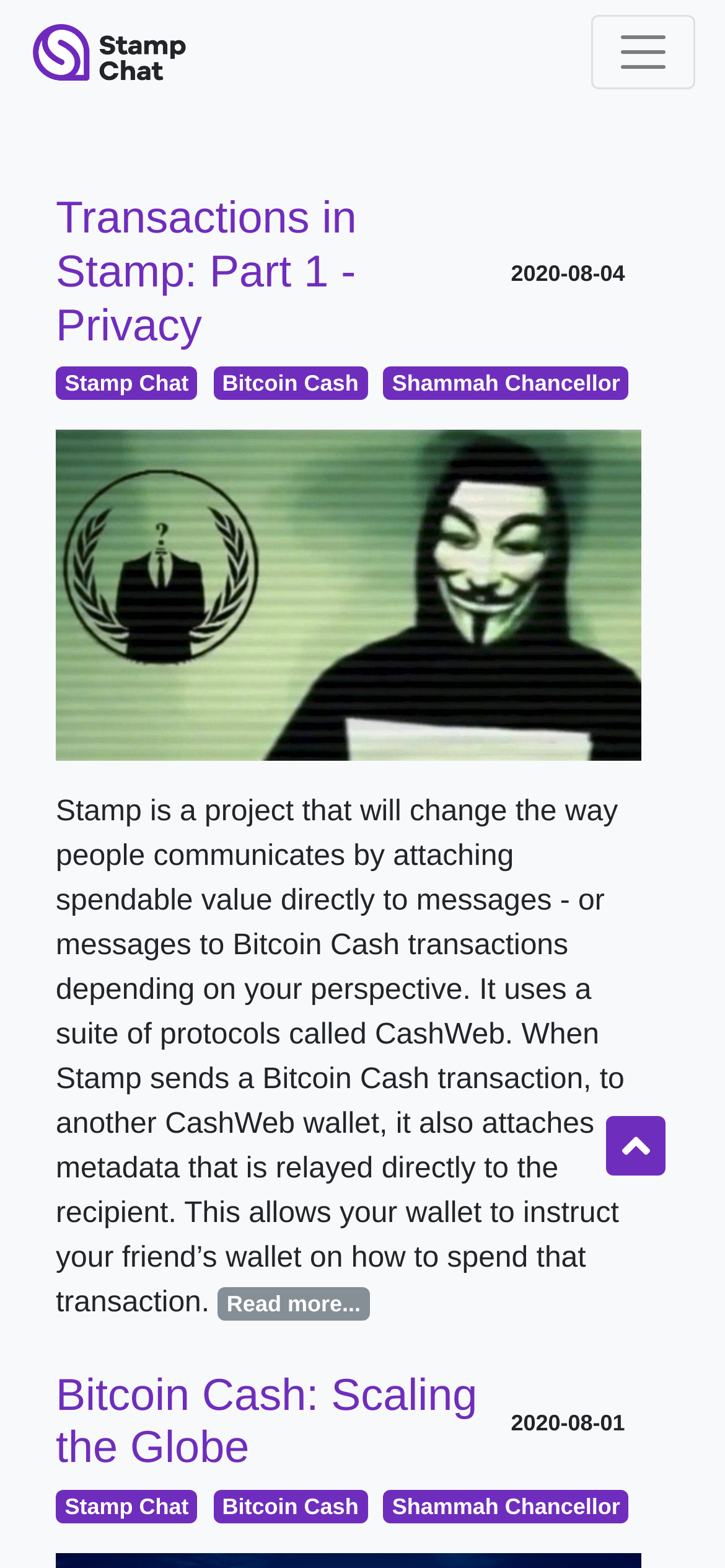Could you indicate the bounding box coordinates of the region to click in order to complete this instruction: "Read the FAQ".

[0.041, 0.057, 0.959, 0.104]